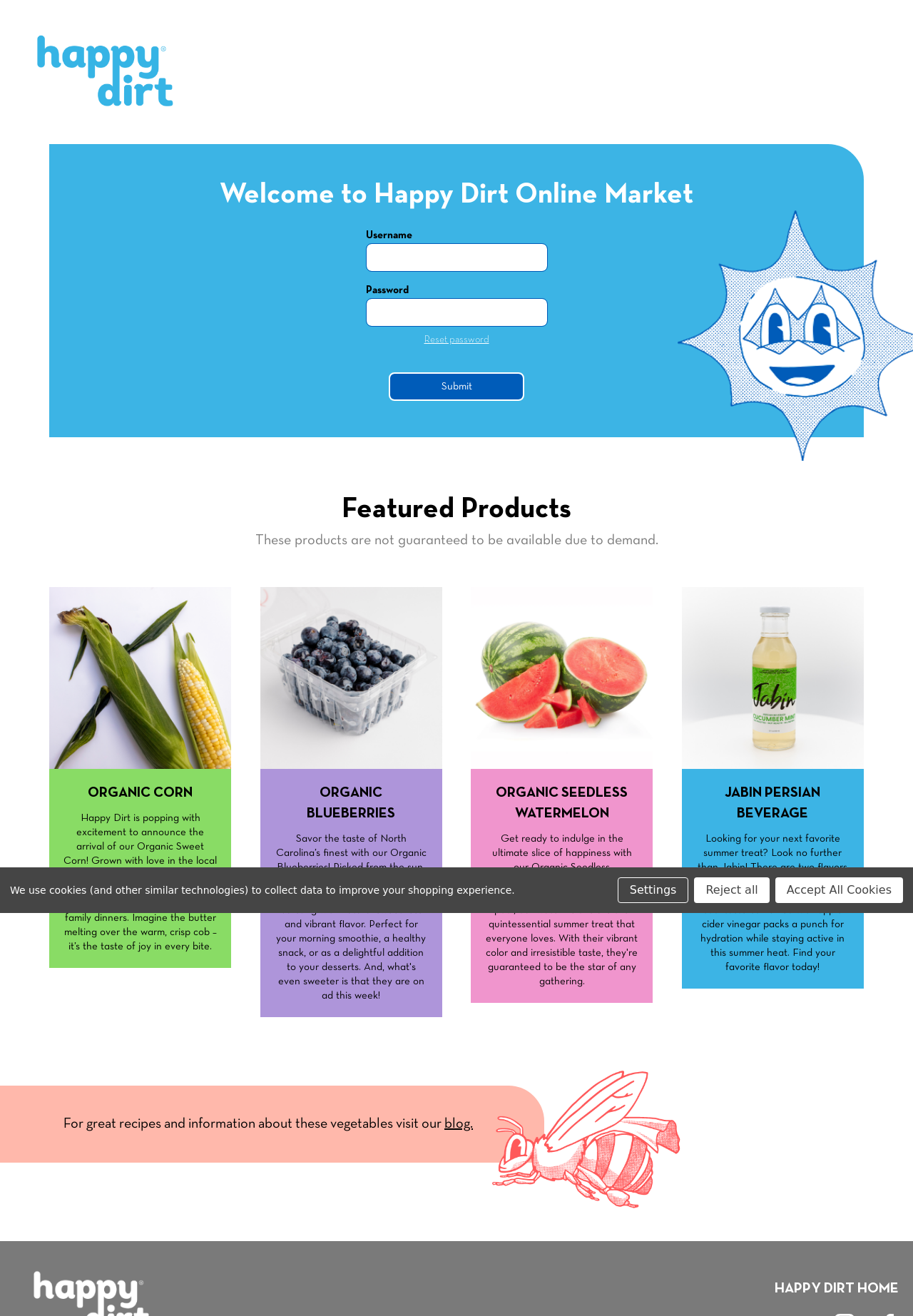What type of products are featured on the website?
Respond with a short answer, either a single word or a phrase, based on the image.

Organic food